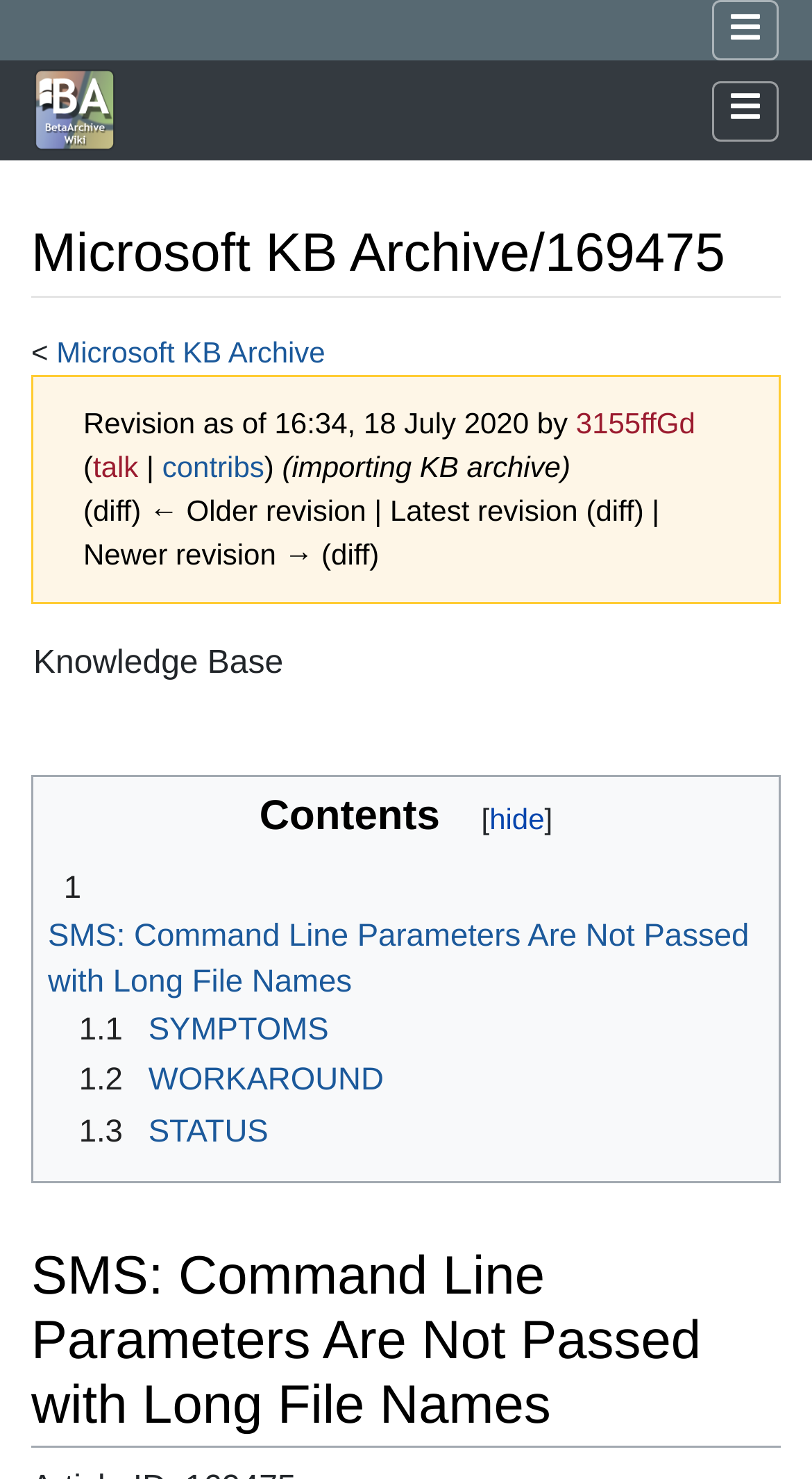Please provide the bounding box coordinates for the element that needs to be clicked to perform the instruction: "Jump to navigation". The coordinates must consist of four float numbers between 0 and 1, formatted as [left, top, right, bottom].

[0.193, 0.433, 0.38, 0.457]